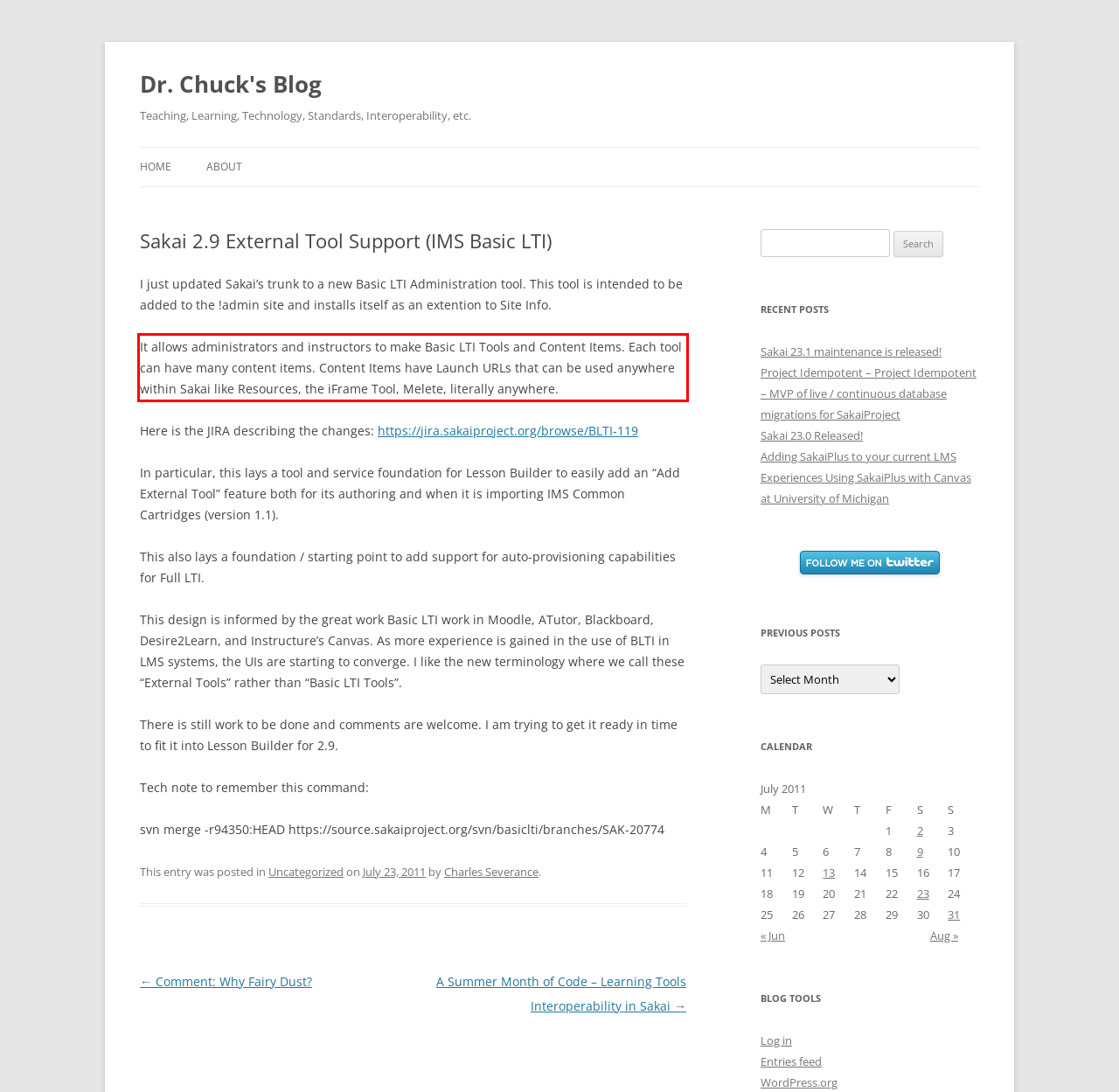Please identify the text within the red rectangular bounding box in the provided webpage screenshot.

It allows administrators and instructors to make Basic LTI Tools and Content Items. Each tool can have many content items. Content Items have Launch URLs that can be used anywhere within Sakai like Resources, the iFrame Tool, Melete, literally anywhere.